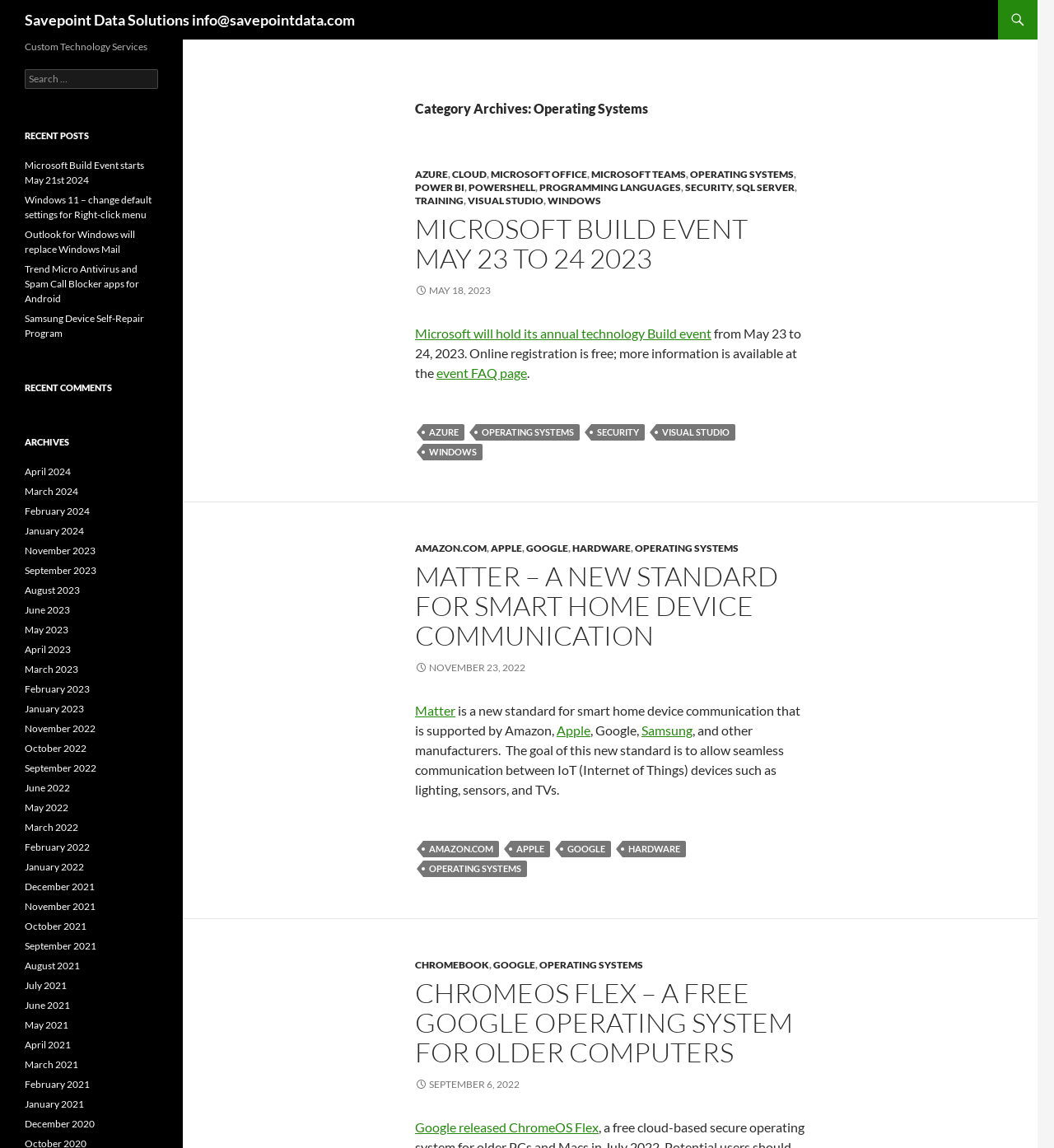Could you indicate the bounding box coordinates of the region to click in order to complete this instruction: "Search for something".

[0.023, 0.06, 0.15, 0.077]